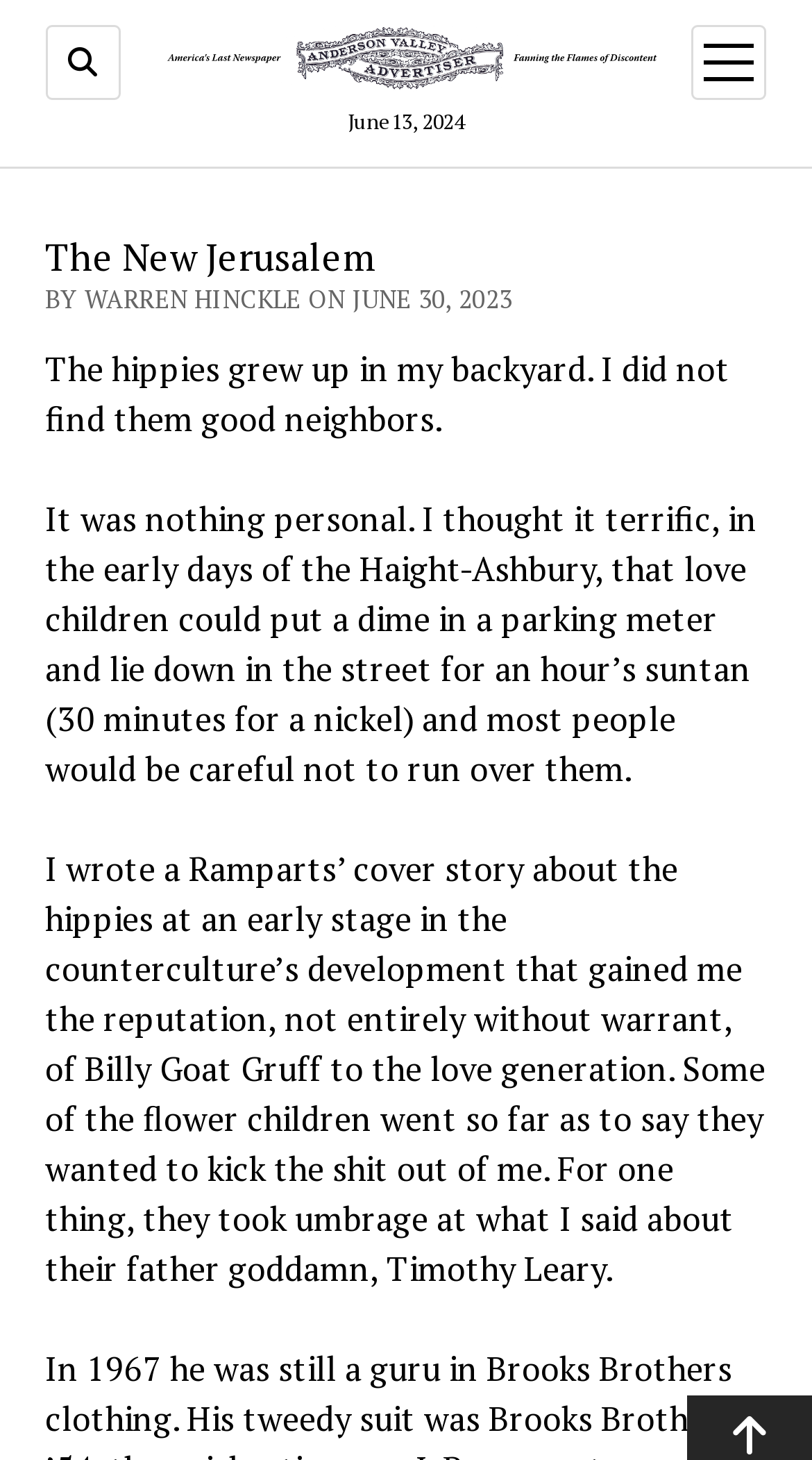Can you find and provide the title of the webpage?

The New Jerusalem